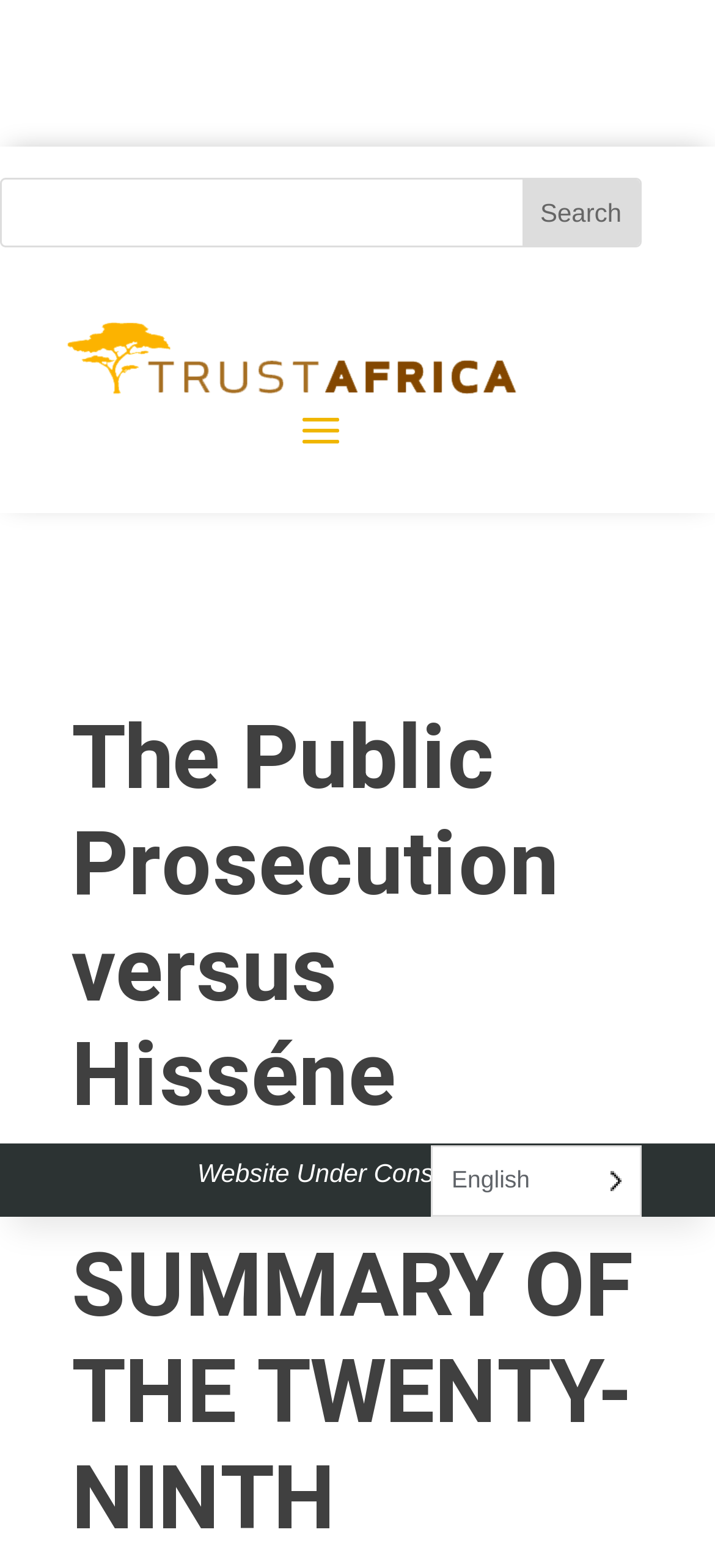Is there a search function on the page?
Please provide a single word or phrase in response based on the screenshot.

Yes